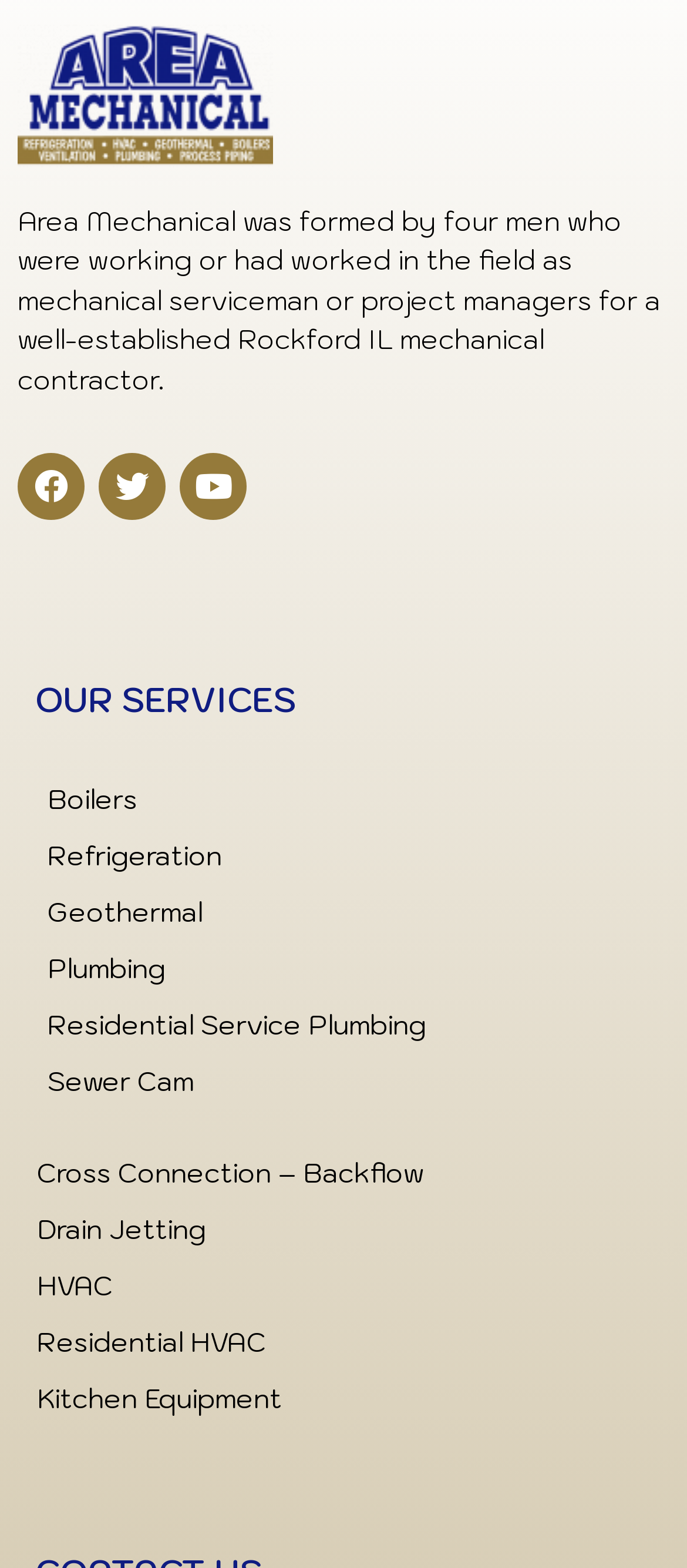Given the description: "alt="cropped-Blue-and-Gold-logo-no-info-removebg-preview (2)" title="cropped-Blue-and-Gold-logo-no-info-removebg-preview (2)"", determine the bounding box coordinates of the UI element. The coordinates should be formatted as four float numbers between 0 and 1, [left, top, right, bottom].

[0.026, 0.015, 0.397, 0.106]